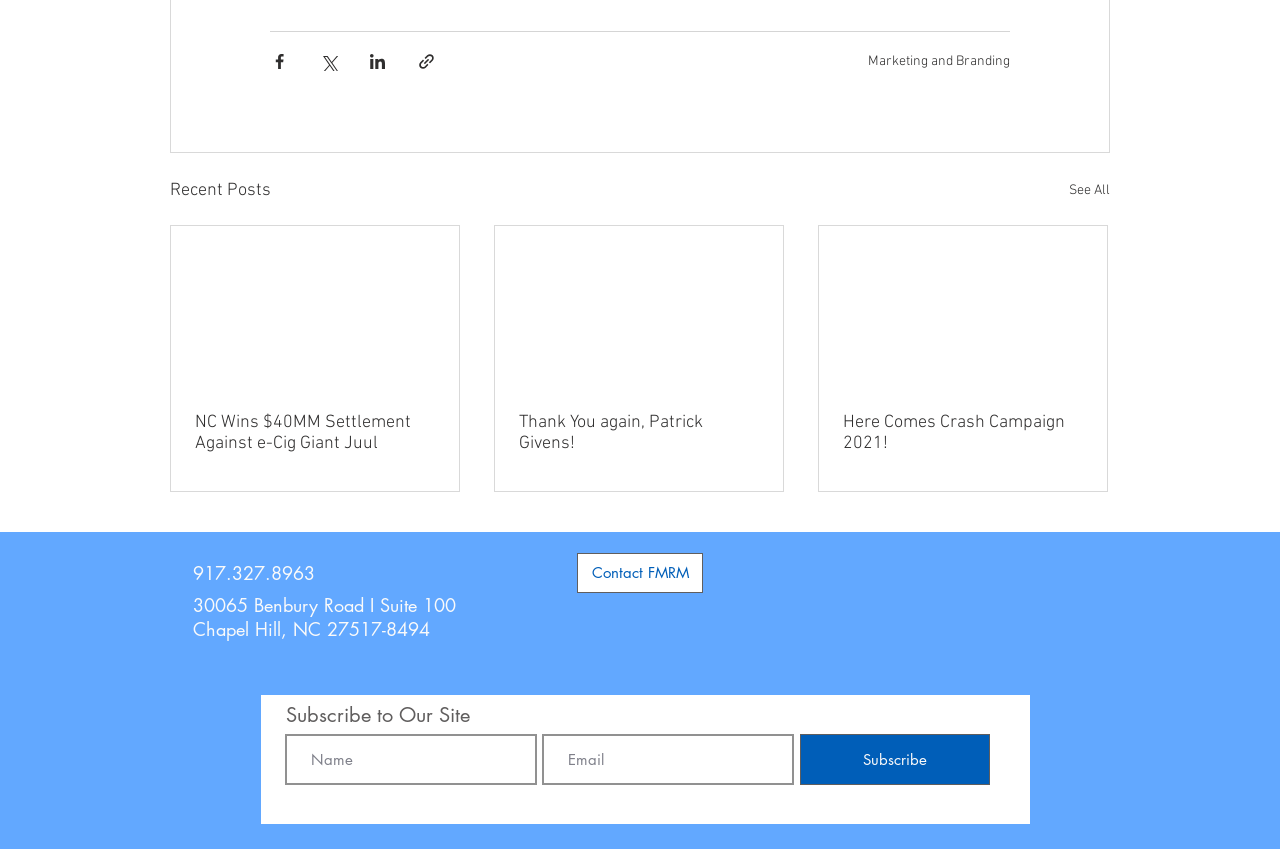Using the element description: "aria-label="Name" name="name" placeholder="Name"", determine the bounding box coordinates. The coordinates should be in the format [left, top, right, bottom], with values between 0 and 1.

[0.223, 0.864, 0.42, 0.924]